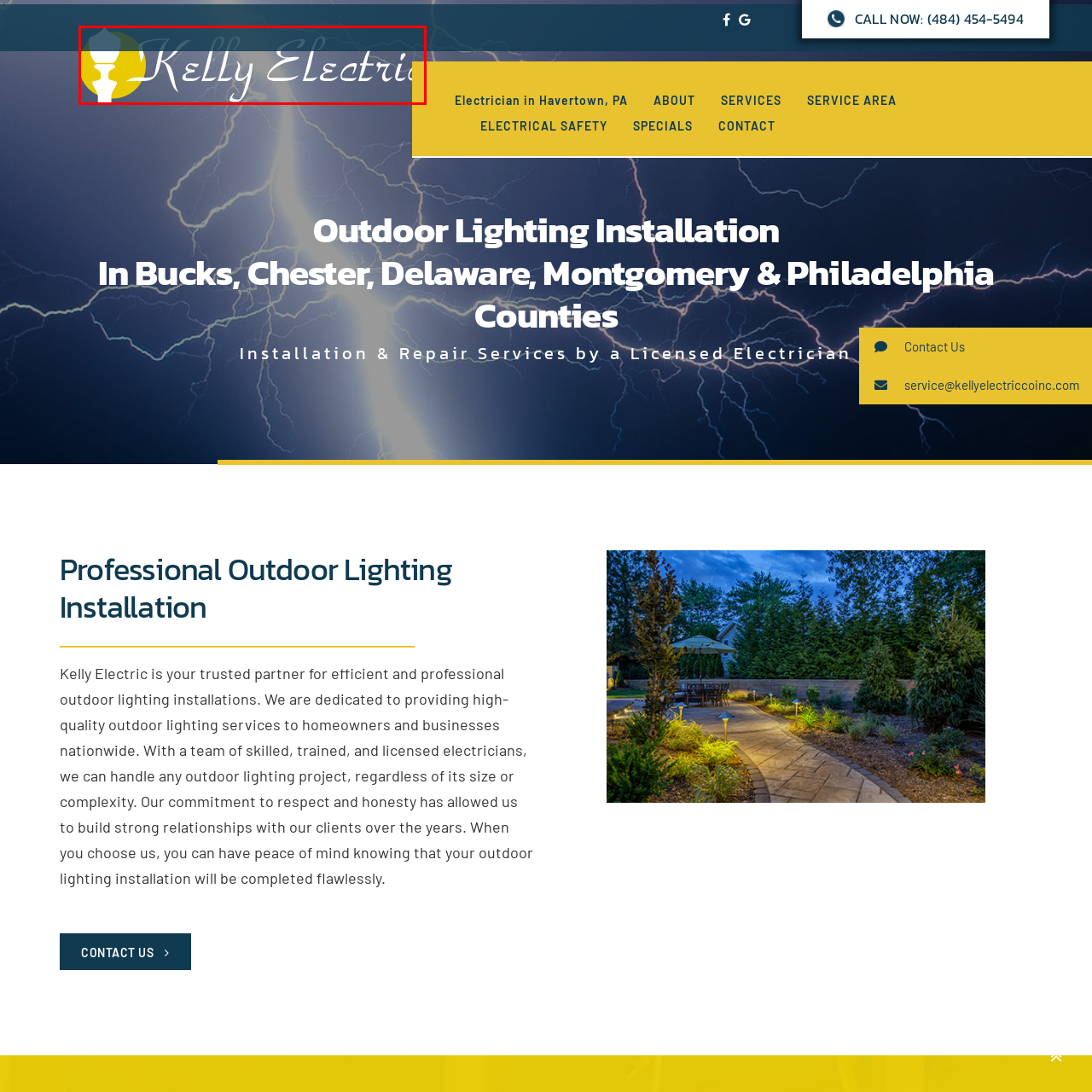What type of services does Kelly Electric specialize in?
Check the image enclosed by the red bounding box and reply to the question using a single word or phrase.

Electrical services